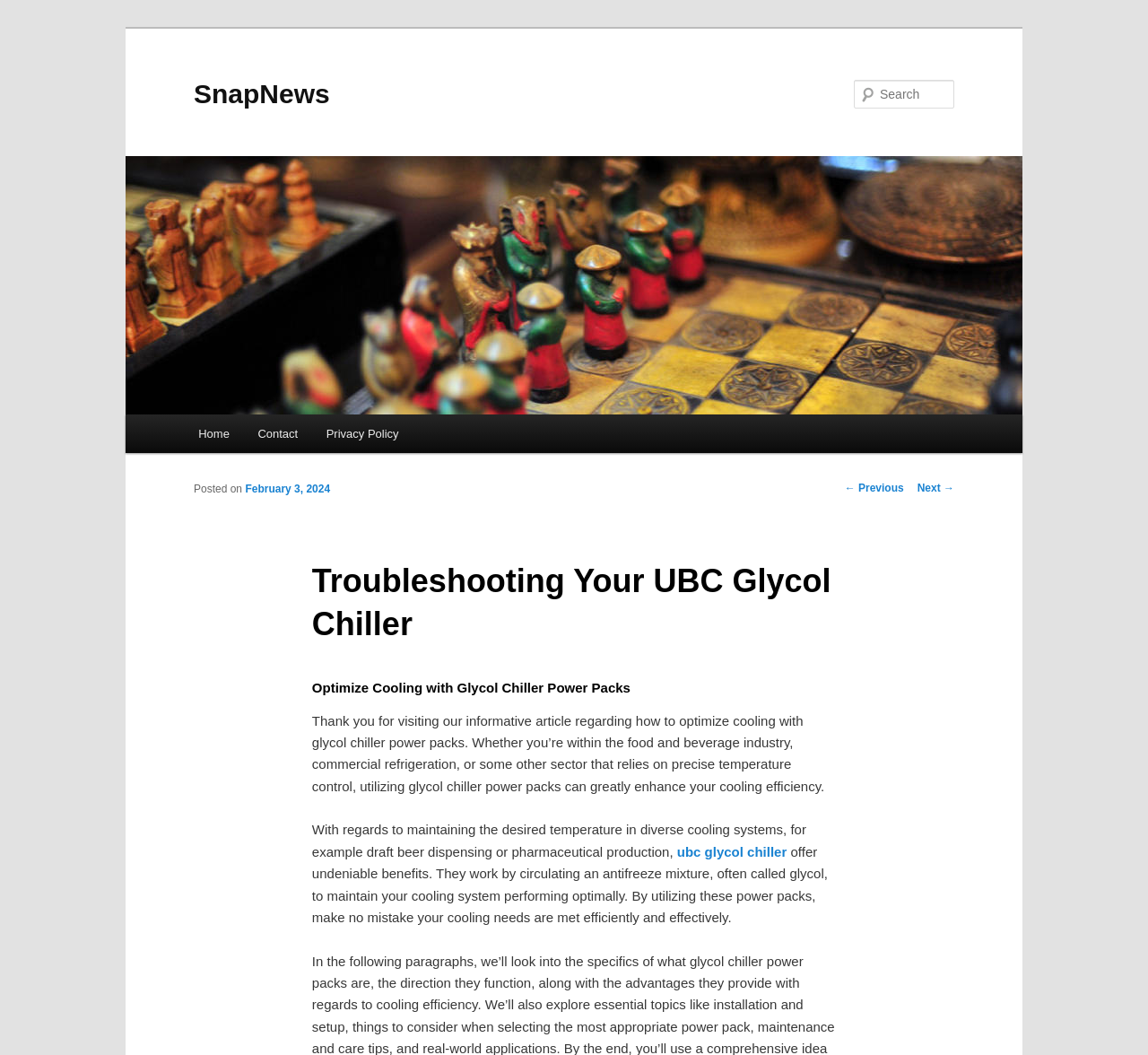Provide the bounding box coordinates of the HTML element this sentence describes: "parent_node: LATEST NEWS aria-label="Latest News"". The bounding box coordinates consist of four float numbers between 0 and 1, i.e., [left, top, right, bottom].

None